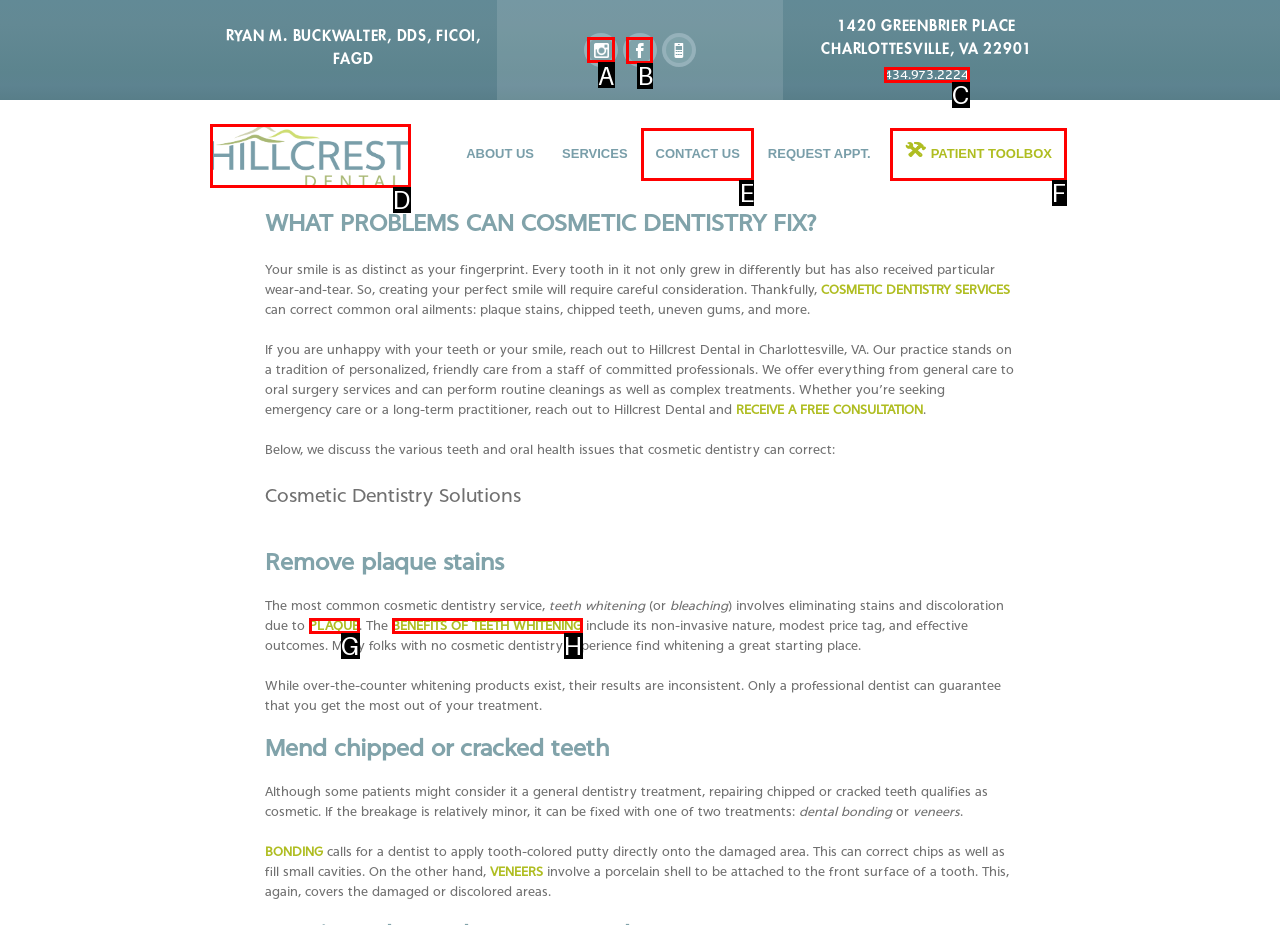Determine which HTML element I should select to execute the task: Click the instagram link
Reply with the corresponding option's letter from the given choices directly.

A